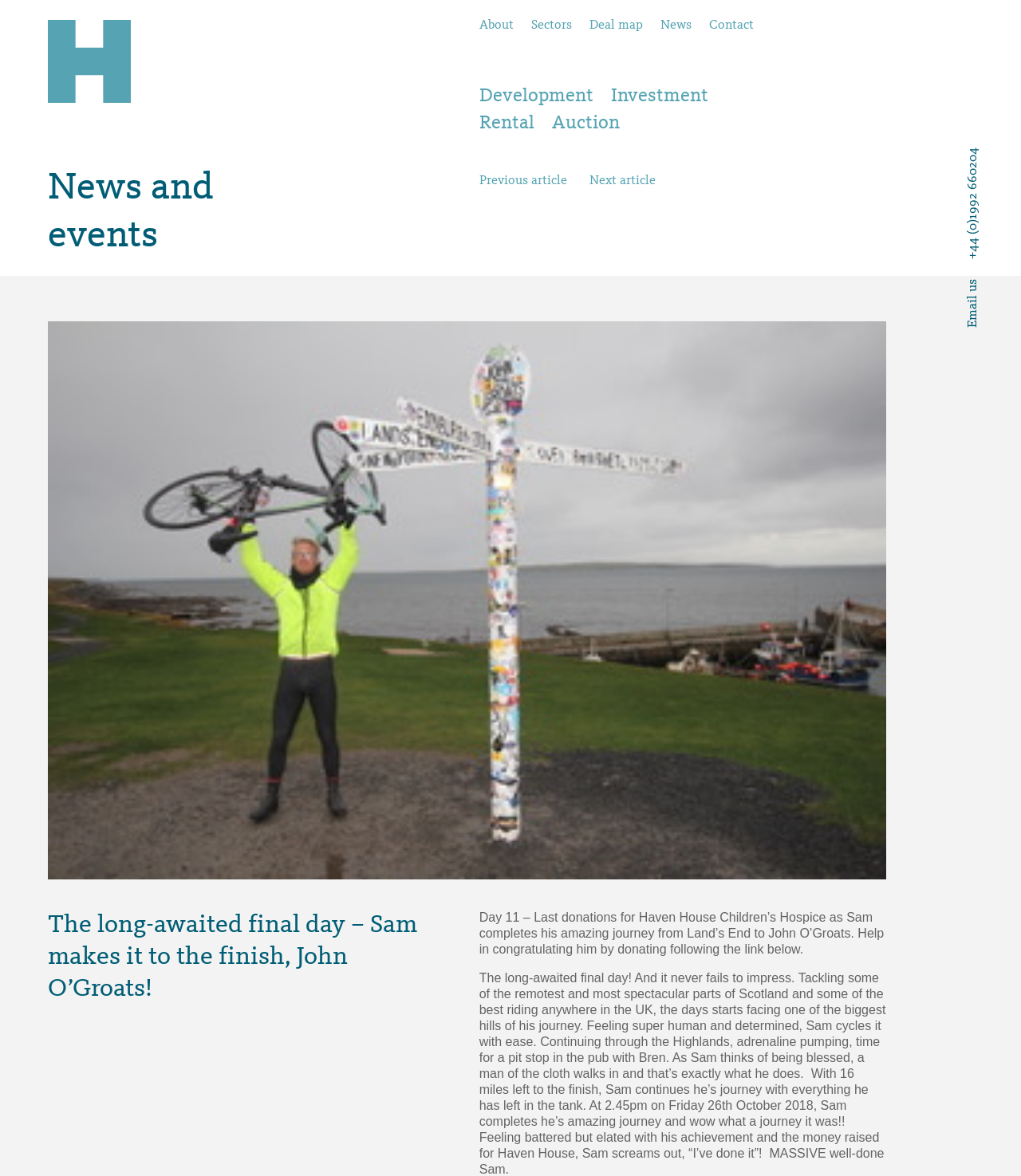Can you specify the bounding box coordinates of the area that needs to be clicked to fulfill the following instruction: "Click on the 'About' link"?

[0.469, 0.015, 0.503, 0.028]